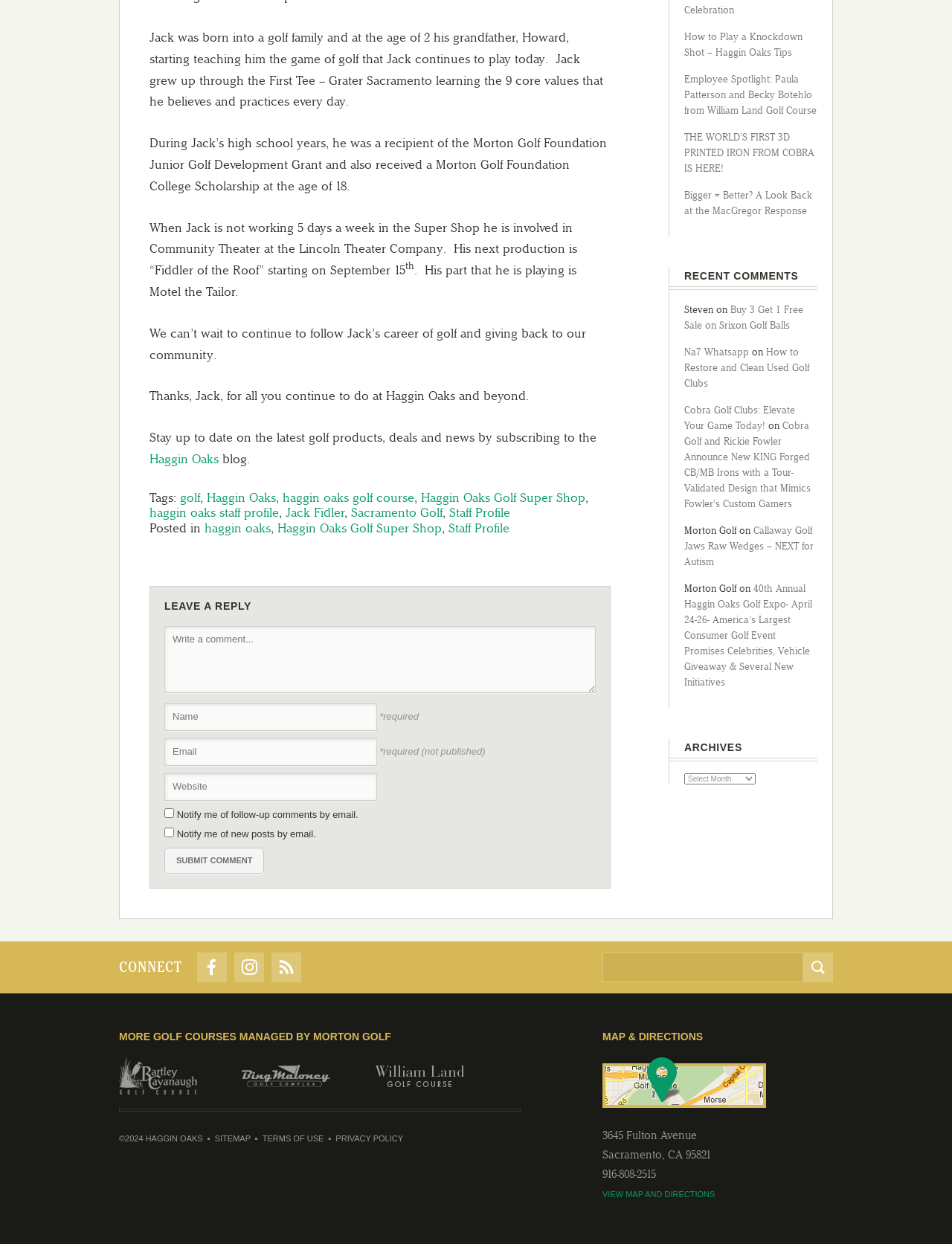Locate the UI element that matches the description name="s" in the webpage screenshot. Return the bounding box coordinates in the format (top-left x, top-left y, bottom-right x, bottom-right y), with values ranging from 0 to 1.

[0.633, 0.766, 0.844, 0.79]